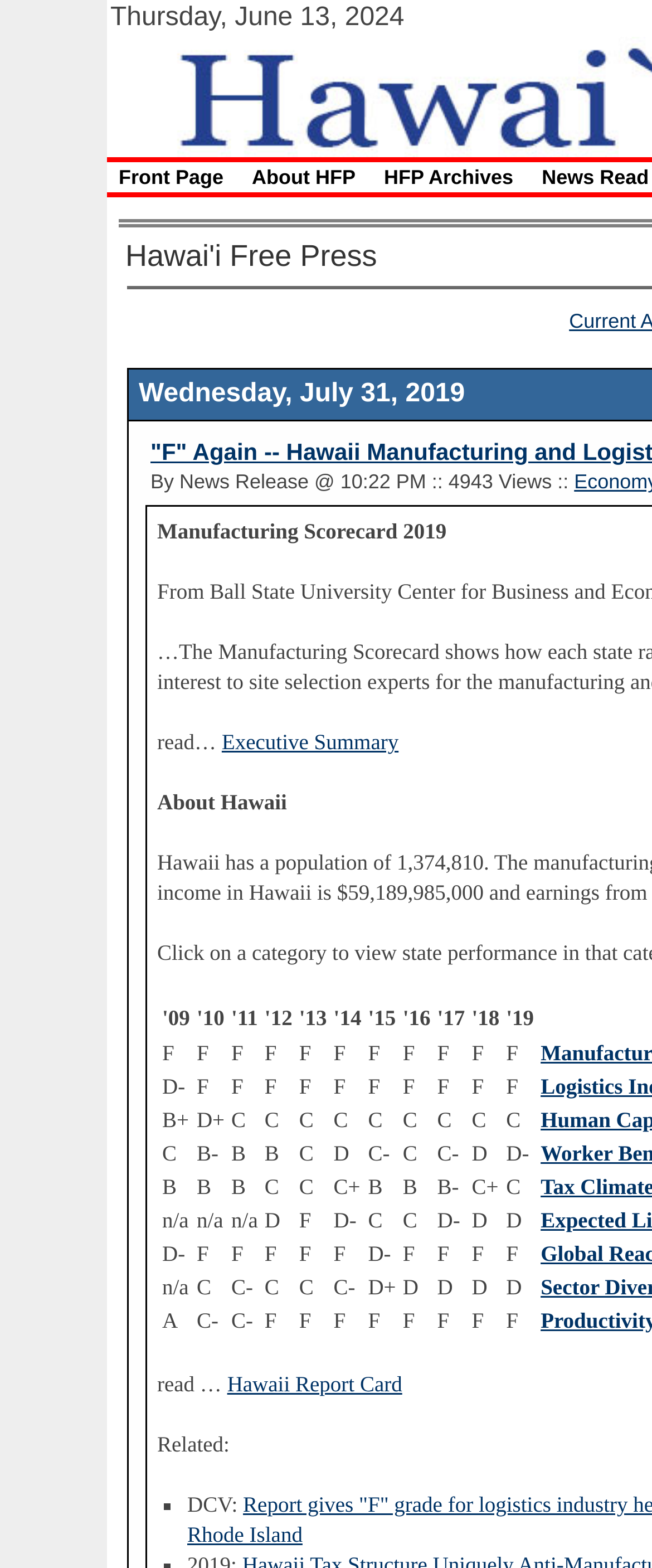What is the grade in the last row and last column?
Using the image, provide a detailed and thorough answer to the question.

The grade is displayed in a gridcell element with a bounding box coordinate of [0.721, 0.769, 0.769, 0.788]. The text content of this element is 'D', which indicates the grade in the last row and last column.